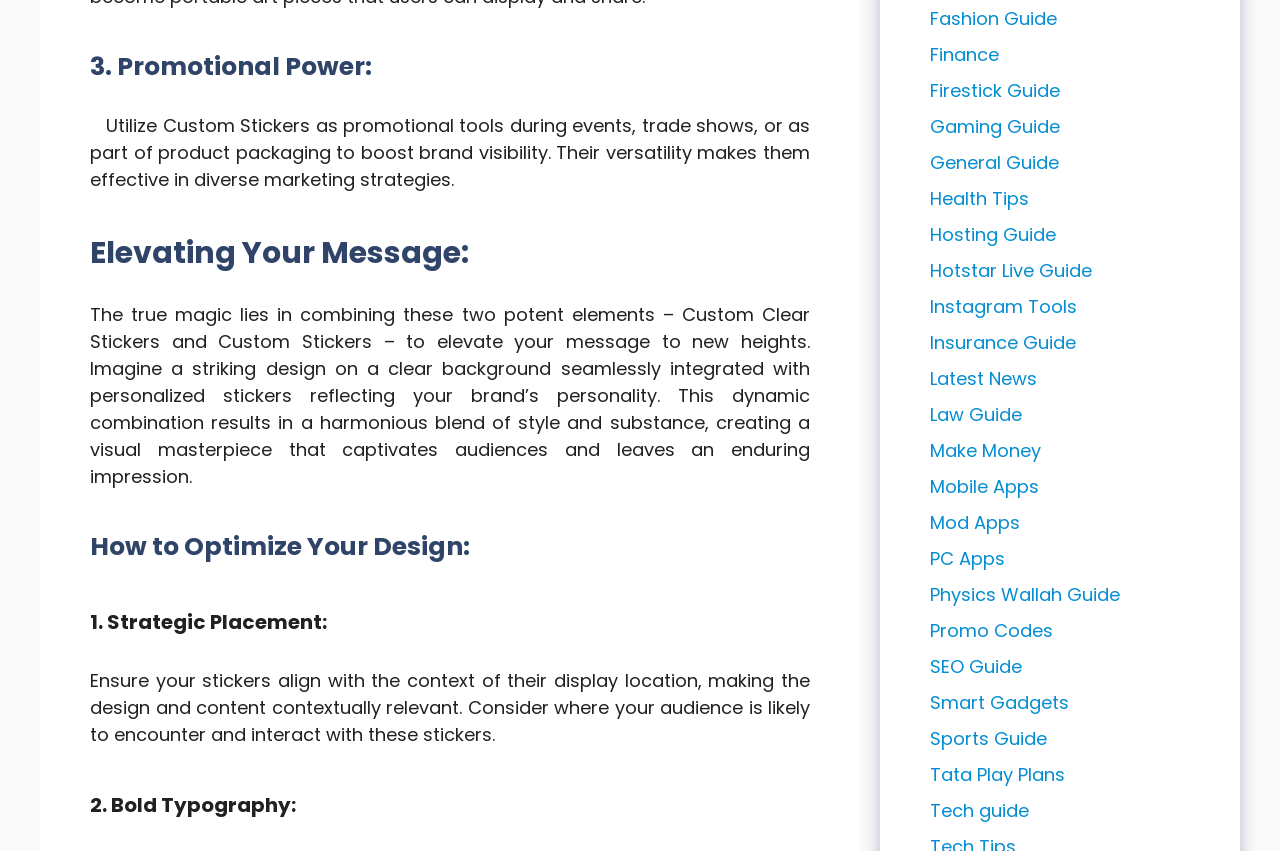Can you specify the bounding box coordinates of the area that needs to be clicked to fulfill the following instruction: "Click on Tech guide"?

[0.727, 0.938, 0.804, 0.967]